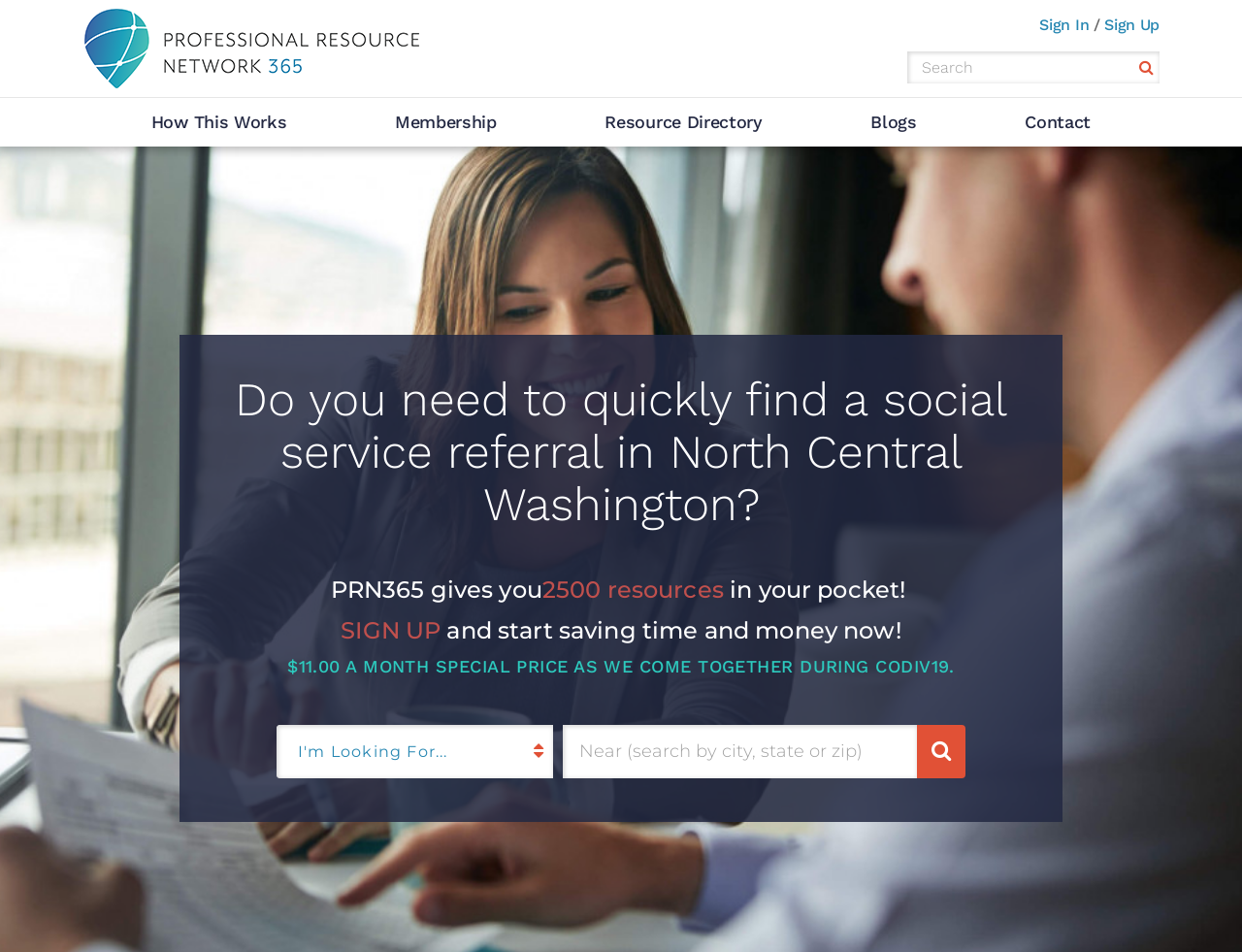Please find the bounding box coordinates of the clickable region needed to complete the following instruction: "Find a social service referral". The bounding box coordinates must consist of four float numbers between 0 and 1, i.e., [left, top, right, bottom].

[0.156, 0.392, 0.844, 0.558]